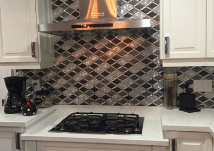Using the image as a reference, answer the following question in as much detail as possible:
What pattern is on the backsplash tile?

The caption describes the backsplash behind the stove as being adorned with a striking diamond-patterned tile in shades of silver and black, which provides the answer to the question.